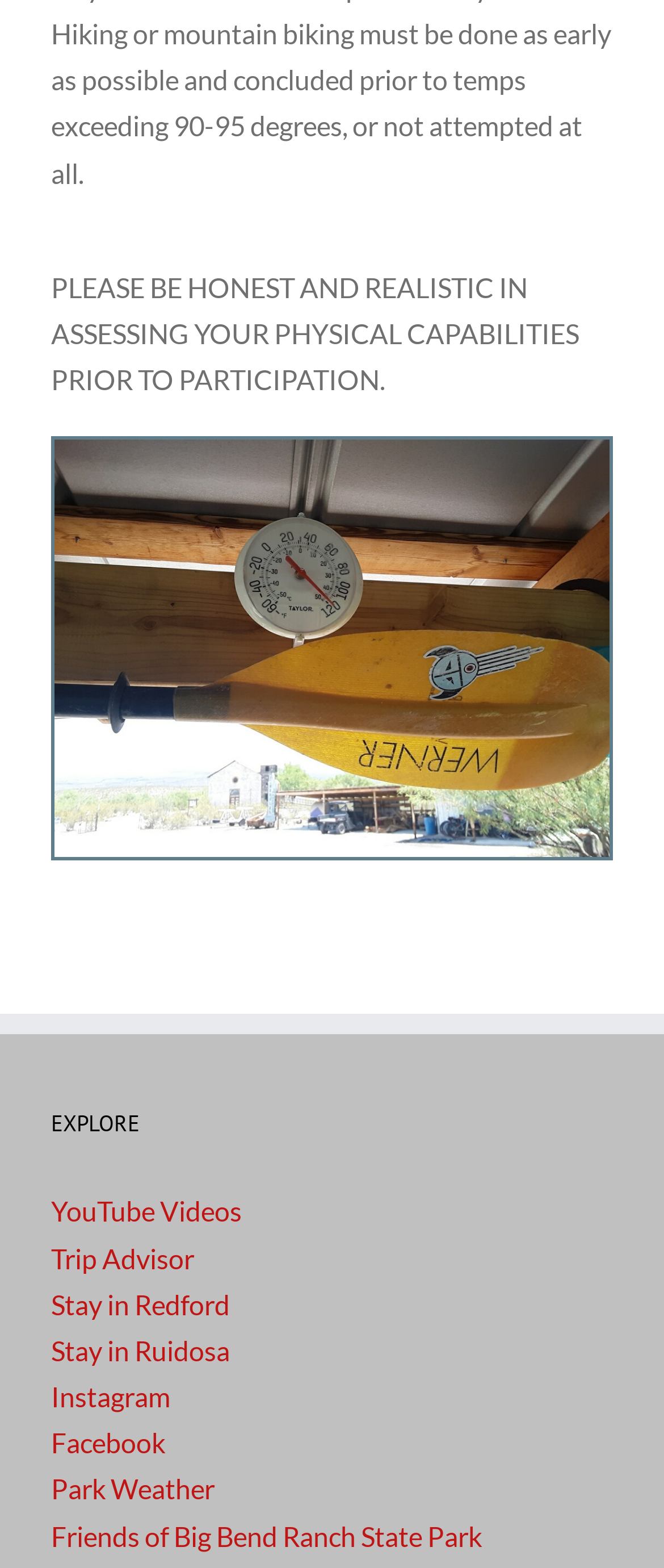Identify the bounding box coordinates of the specific part of the webpage to click to complete this instruction: "Explore trip advisor".

[0.077, 0.792, 0.292, 0.812]